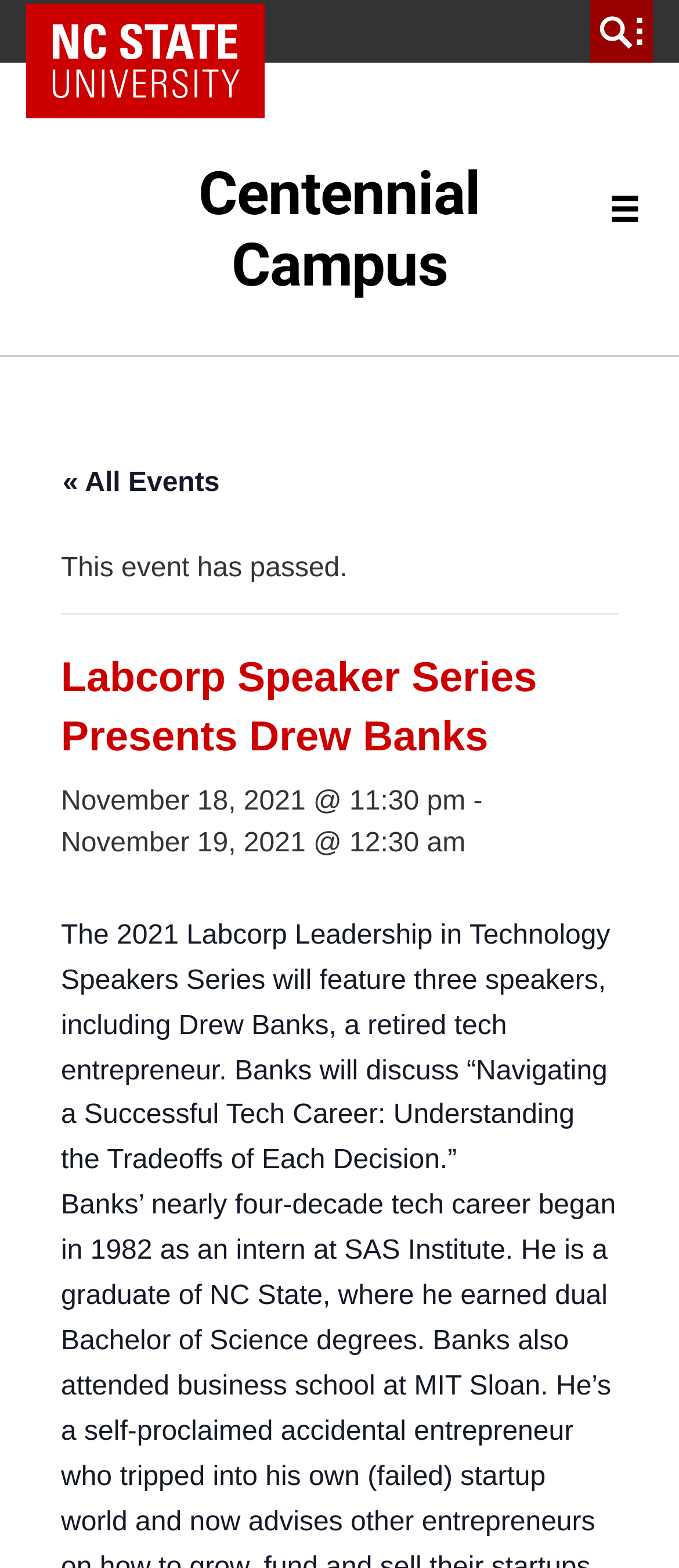What is the location of the event?
Please provide a detailed and thorough answer to the question.

I found the answer by looking at the link element that says 'Centennial Campus'. The location of the event is NC State Centennial Campus.